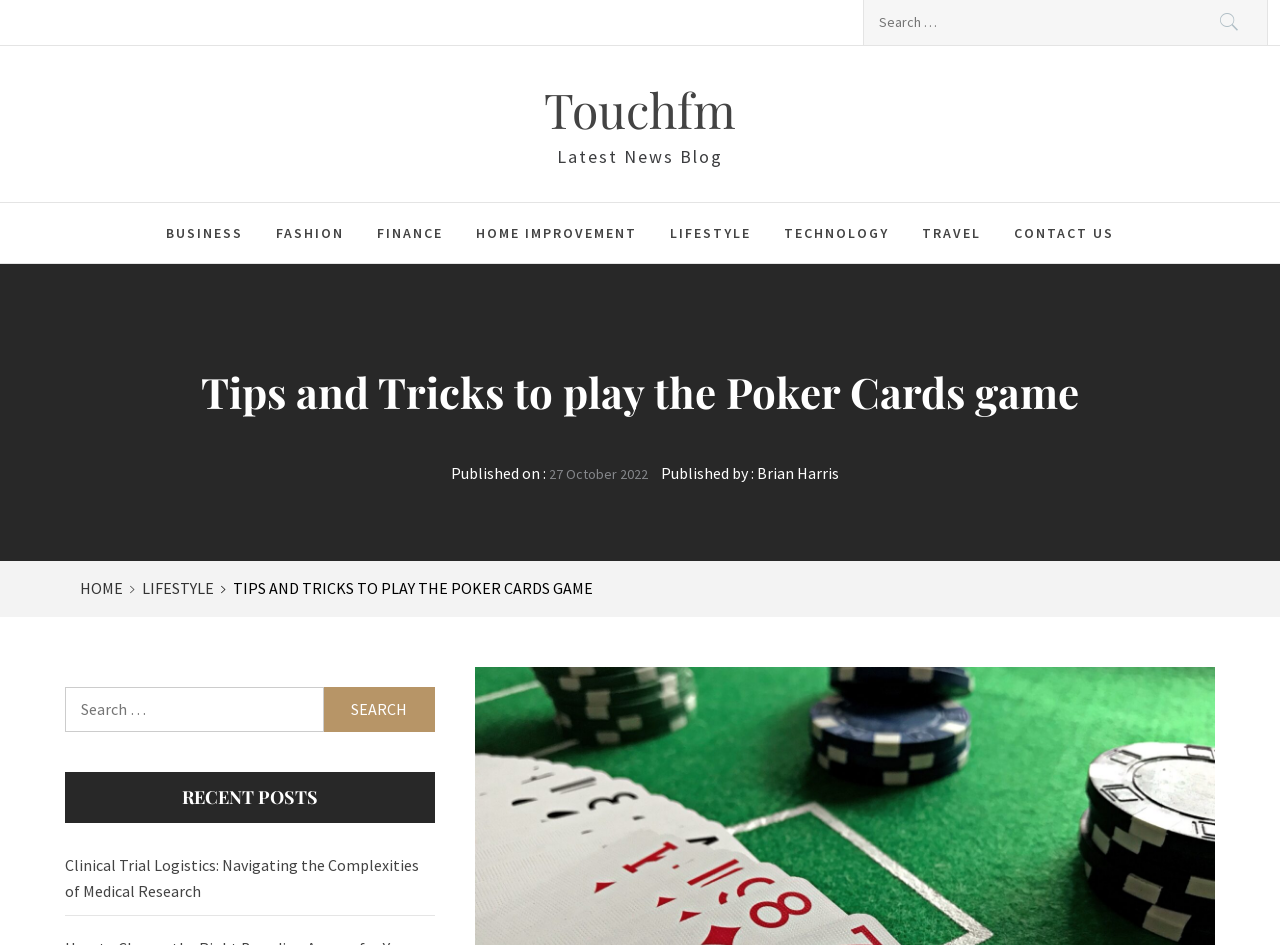Find the bounding box coordinates for the element that must be clicked to complete the instruction: "Search for something again". The coordinates should be four float numbers between 0 and 1, indicated as [left, top, right, bottom].

[0.051, 0.706, 0.34, 0.774]